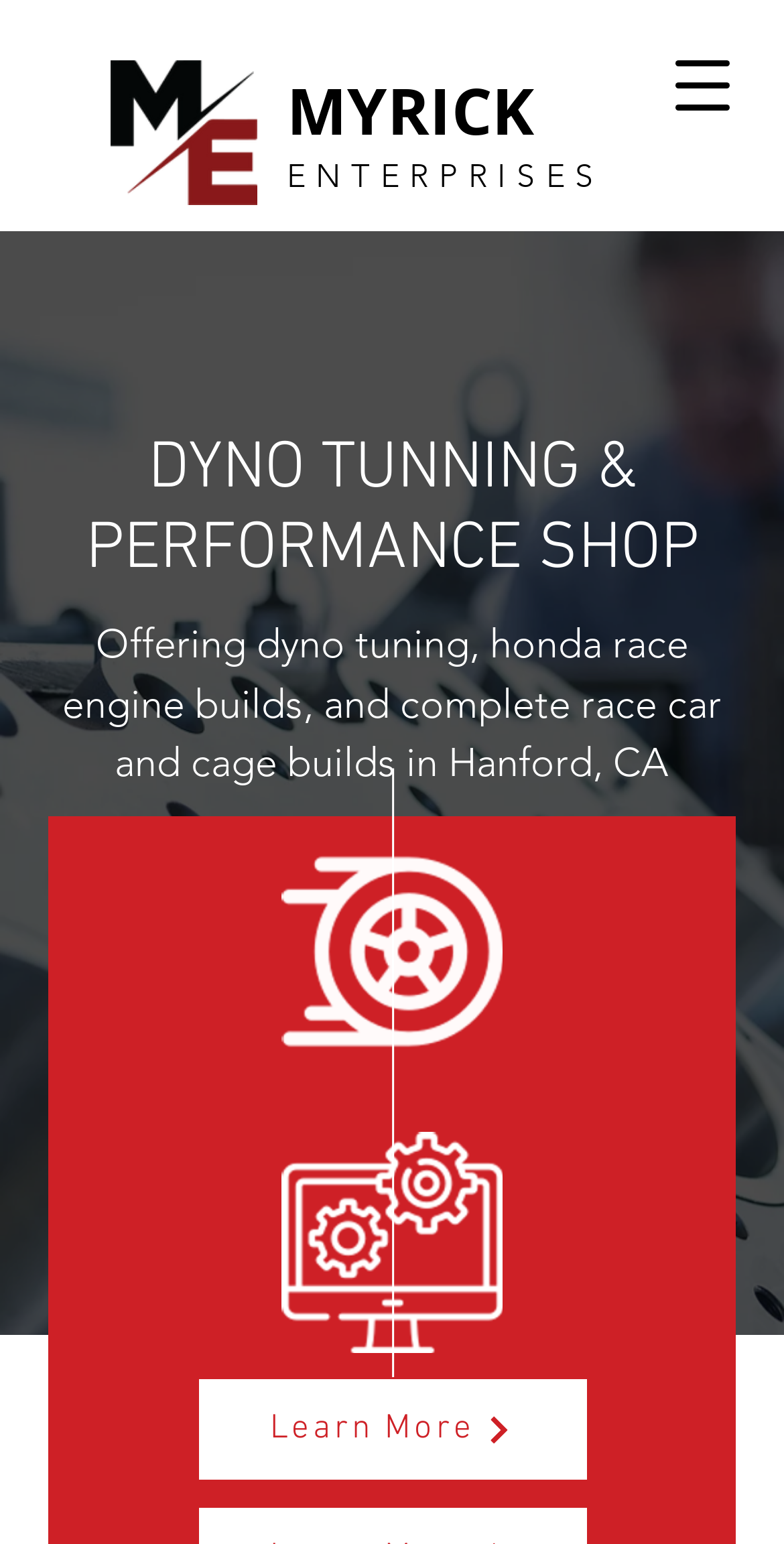Can you extract the headline from the webpage for me?

DYNO TUNNING &
PERFORMANCE SHOP